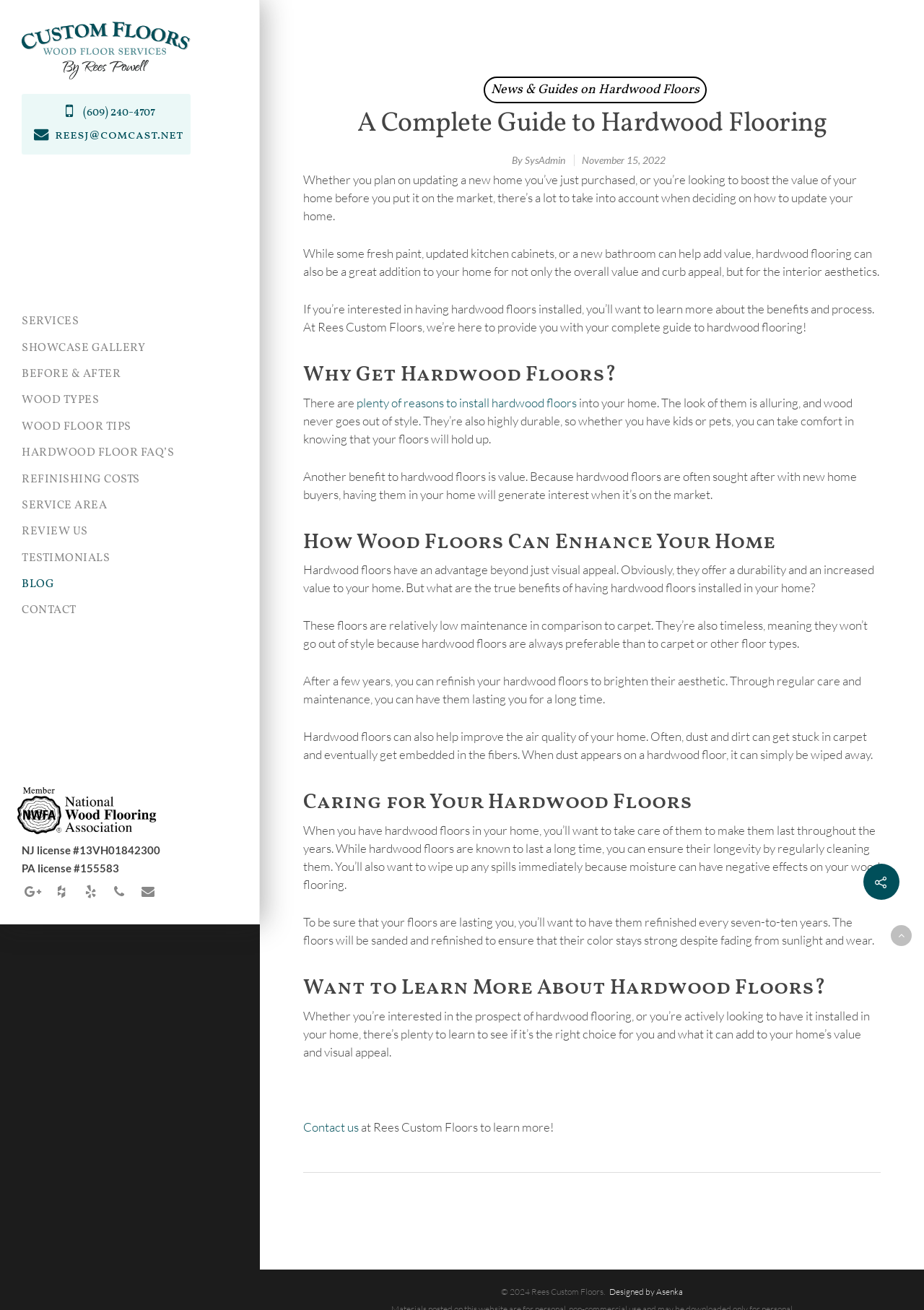What is the company name?
Based on the image, please offer an in-depth response to the question.

The company name can be found in the top left corner of the webpage, where it says 'A Complete Guide to Hardwood Flooring | Rees Custom Floors'. It is also mentioned in the contact information section, where the phone number and email address are provided.